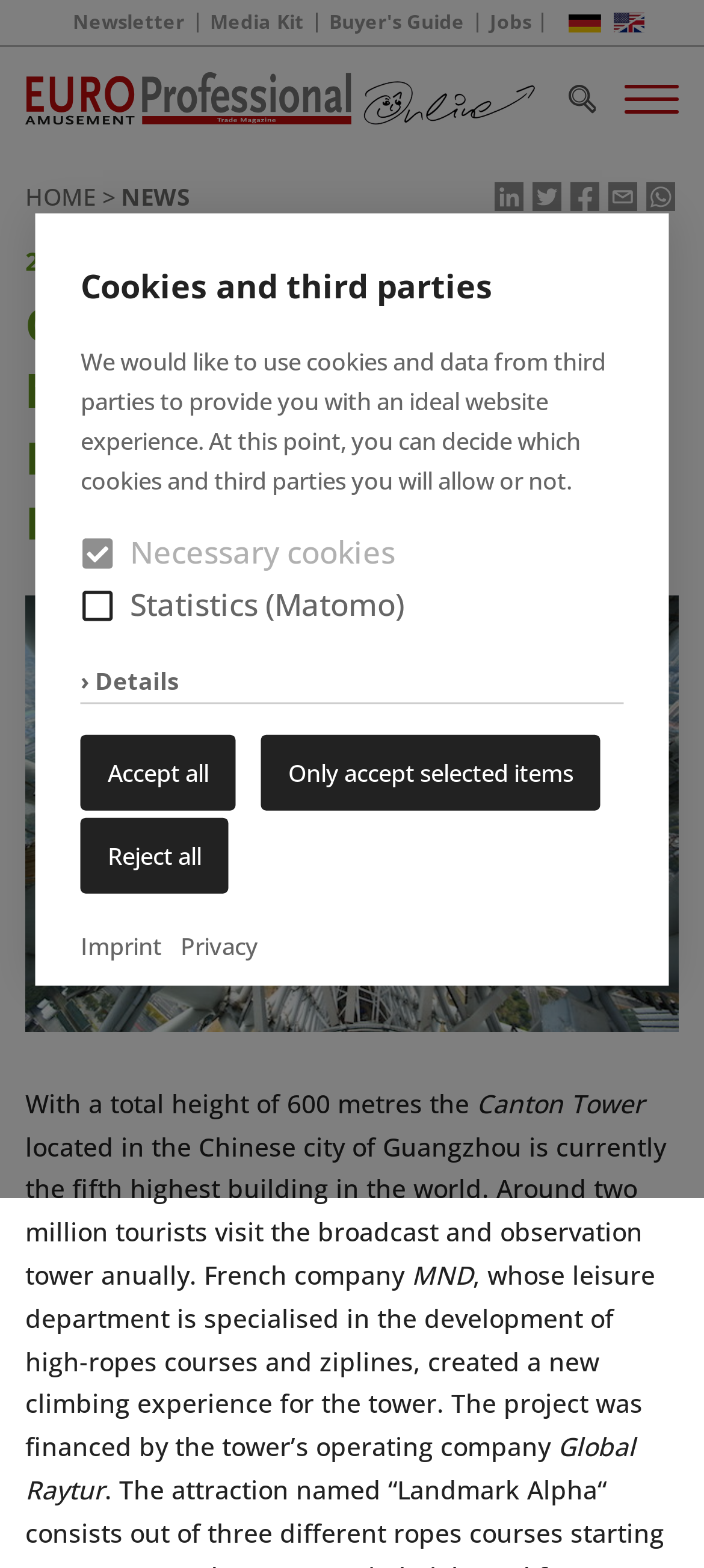Determine the bounding box coordinates of the region to click in order to accomplish the following instruction: "Click the Newsletter link". Provide the coordinates as four float numbers between 0 and 1, specifically [left, top, right, bottom].

[0.086, 0.008, 0.281, 0.02]